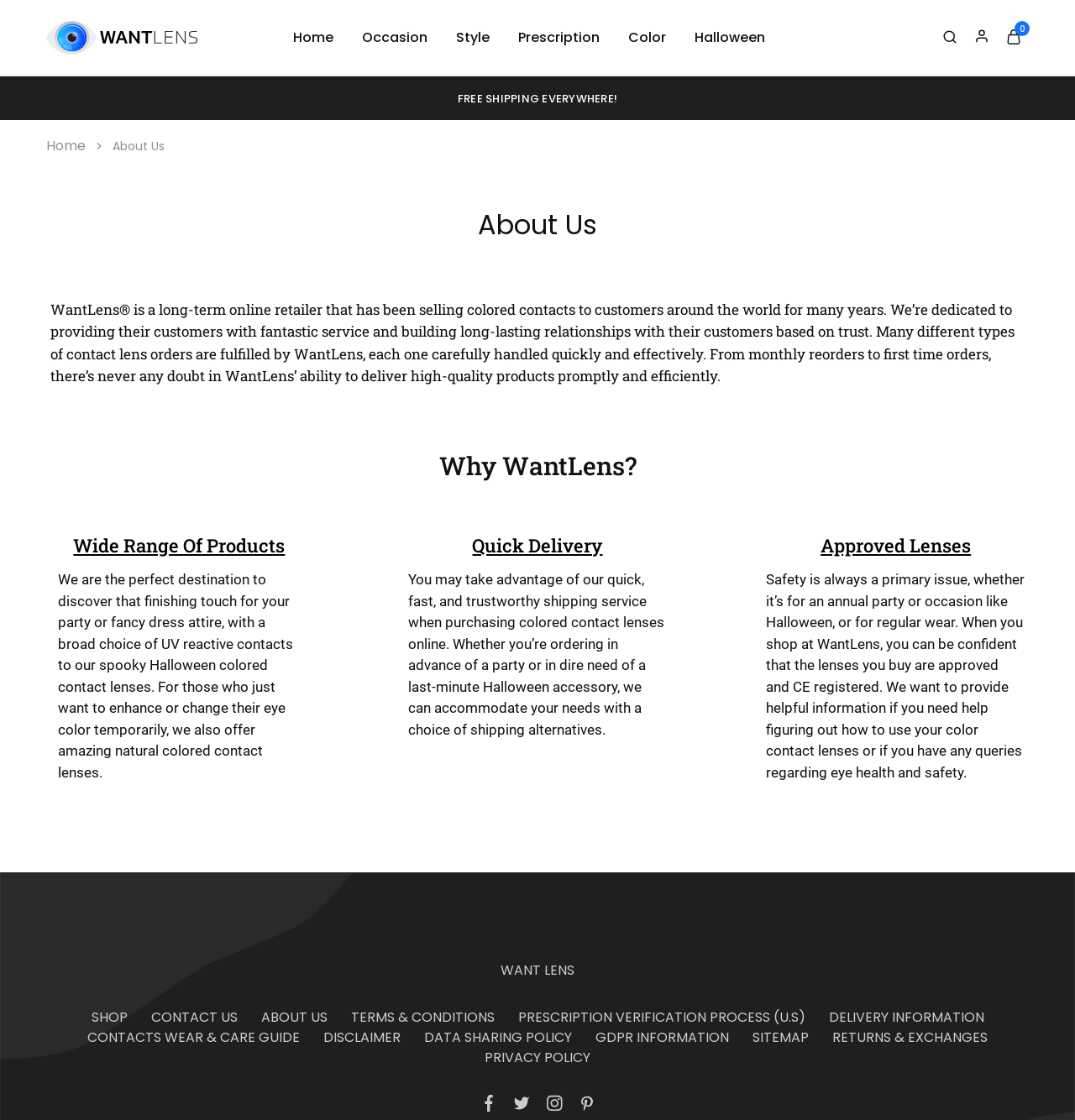Give the bounding box coordinates for the element described as: "https://www.thevdr.net/".

None